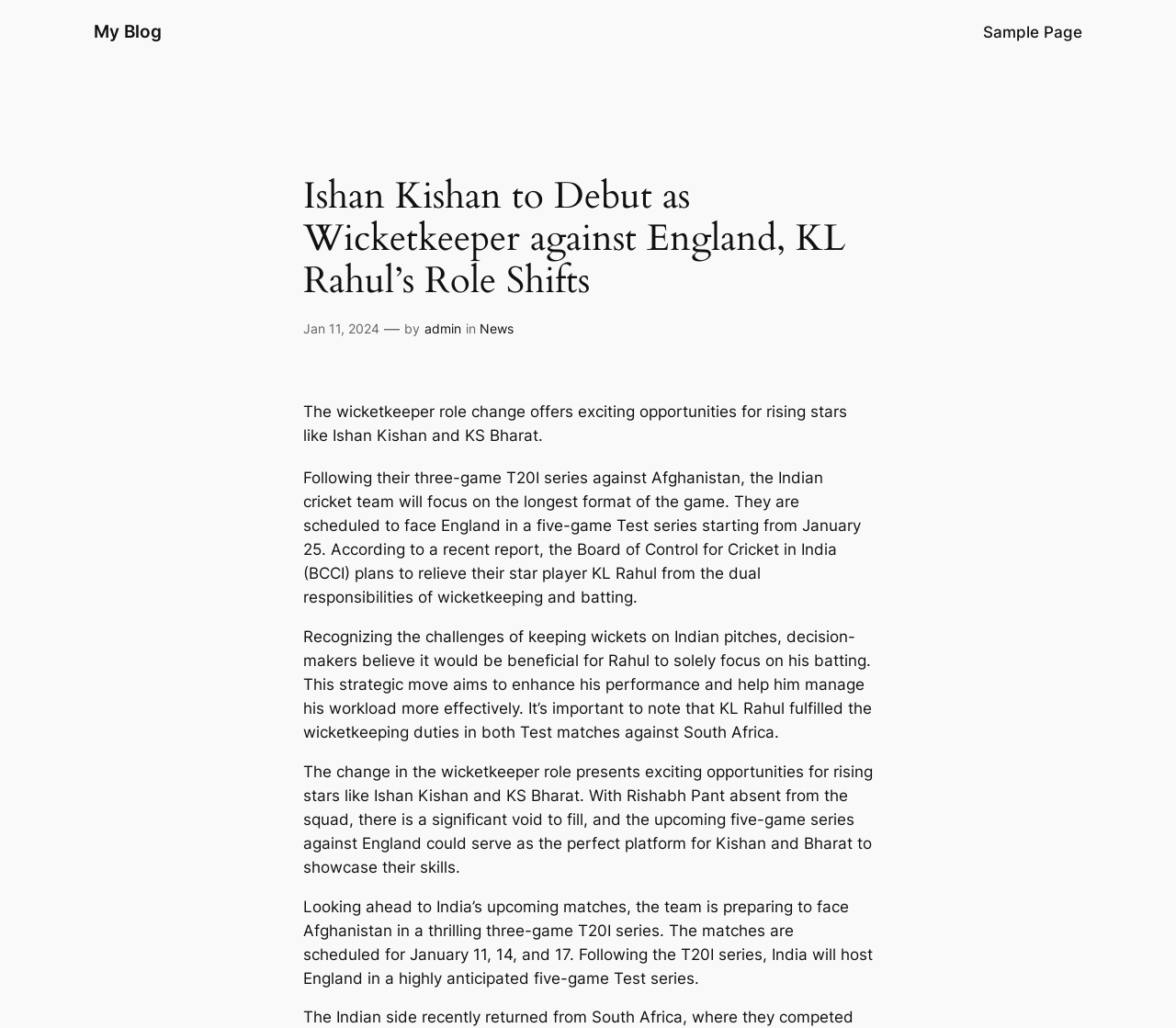When is the five-game Test series against England scheduled to start?
Provide a detailed and extensive answer to the question.

According to the article, the Indian cricket team is scheduled to face England in a five-game Test series starting from January 25.